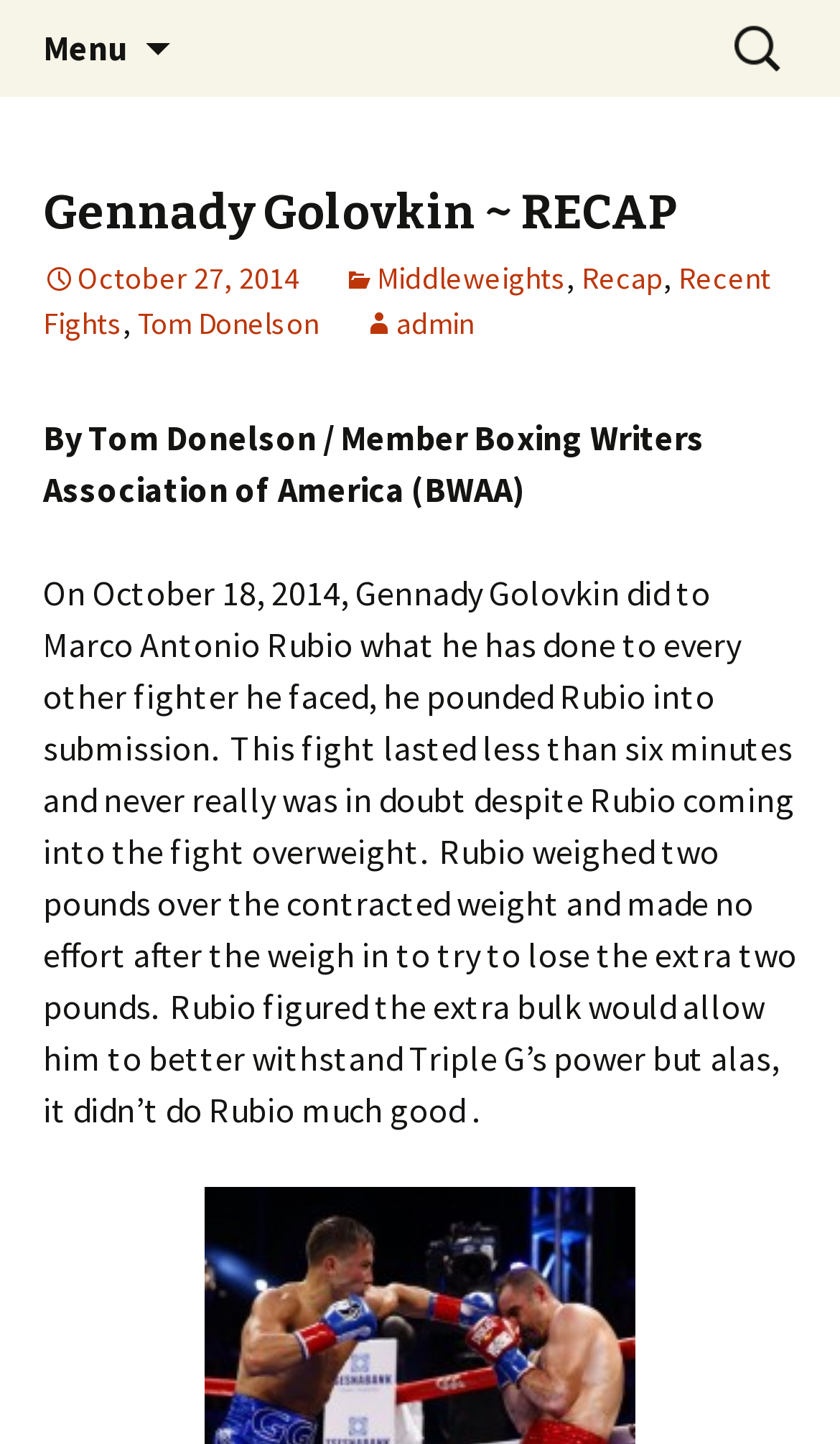Please provide a detailed answer to the question below based on the screenshot: 
What is the date of the fight mentioned in the article?

The date of the fight can be found by looking at the text 'On October 18, 2014, Gennady Golovkin did to Marco Antonio Rubio...' which is located in the main content of the webpage.